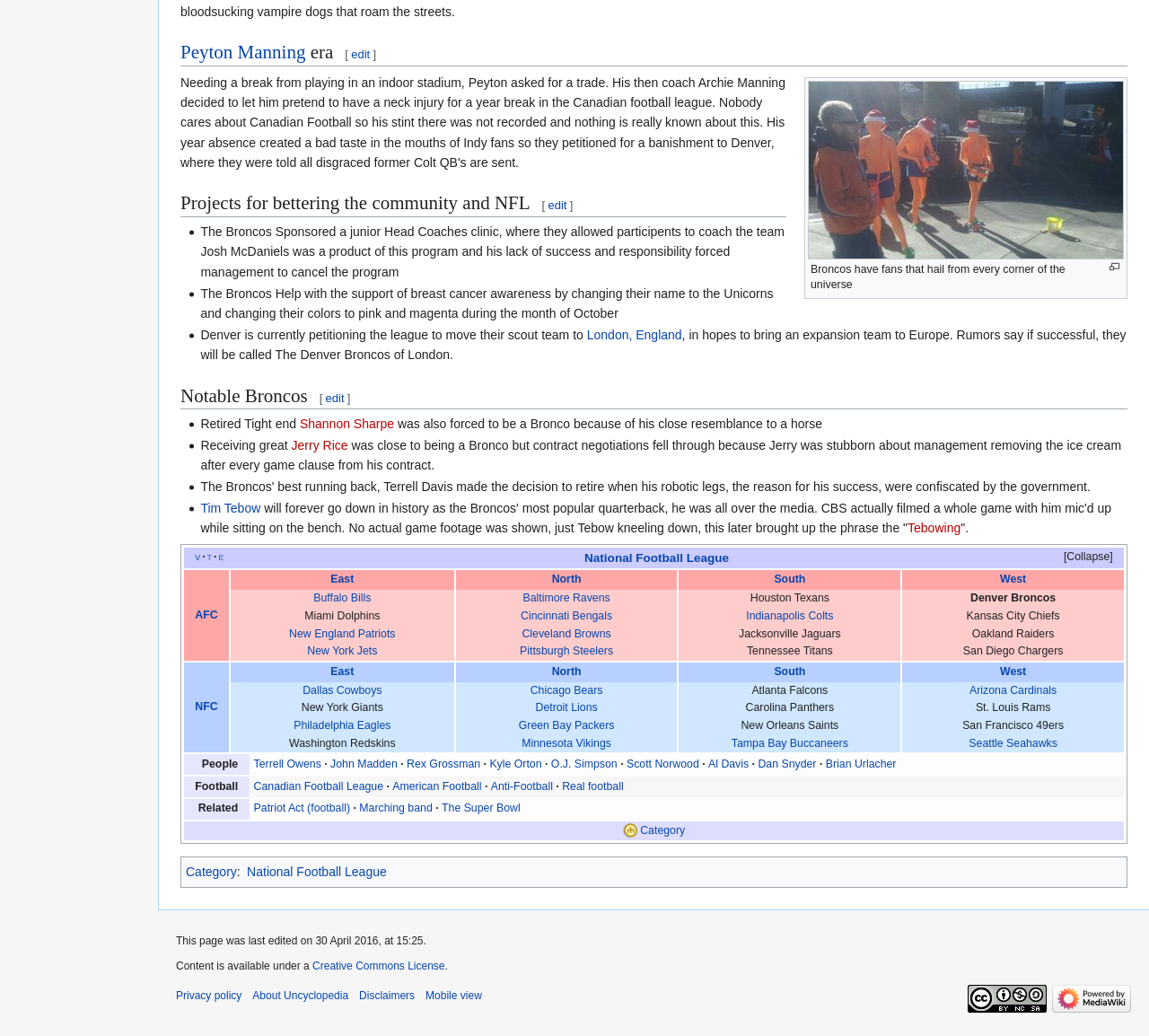Identify the bounding box coordinates of the section to be clicked to complete the task described by the following instruction: "View the National Football League template". The coordinates should be four float numbers between 0 and 1, formatted as [left, top, right, bottom].

[0.509, 0.532, 0.634, 0.545]